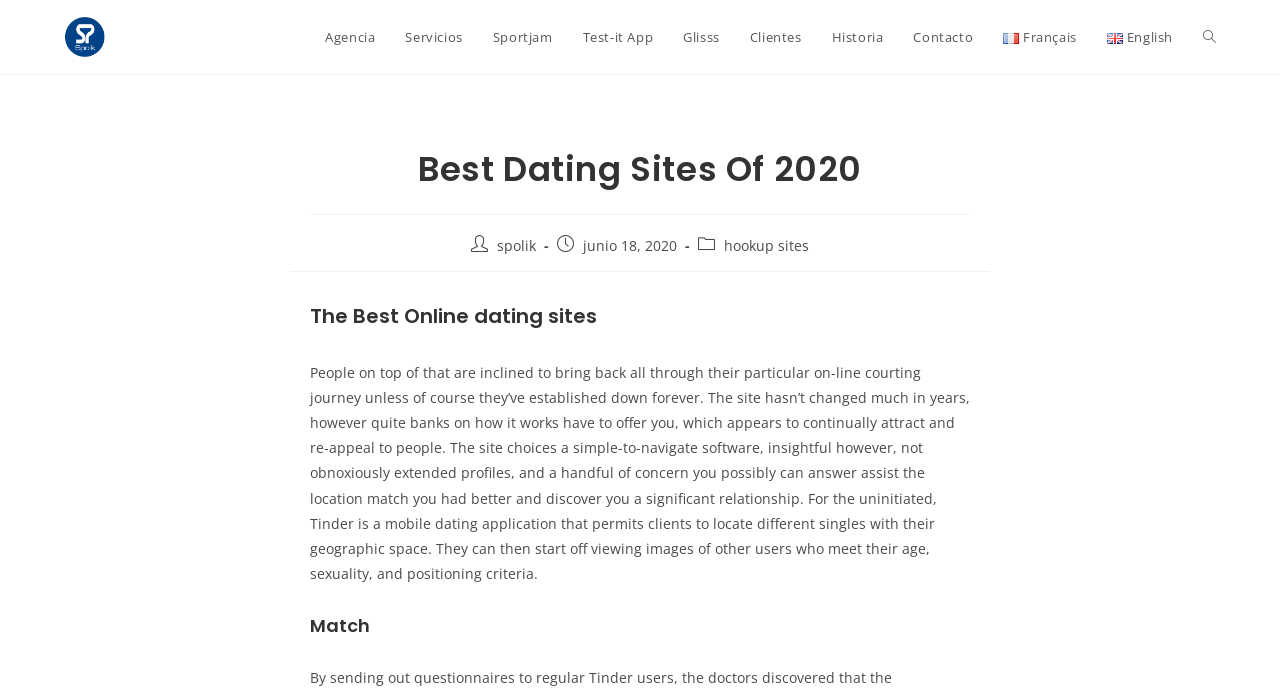Please find the bounding box coordinates of the section that needs to be clicked to achieve this instruction: "Click on the 'English' link".

[0.853, 0.0, 0.928, 0.106]